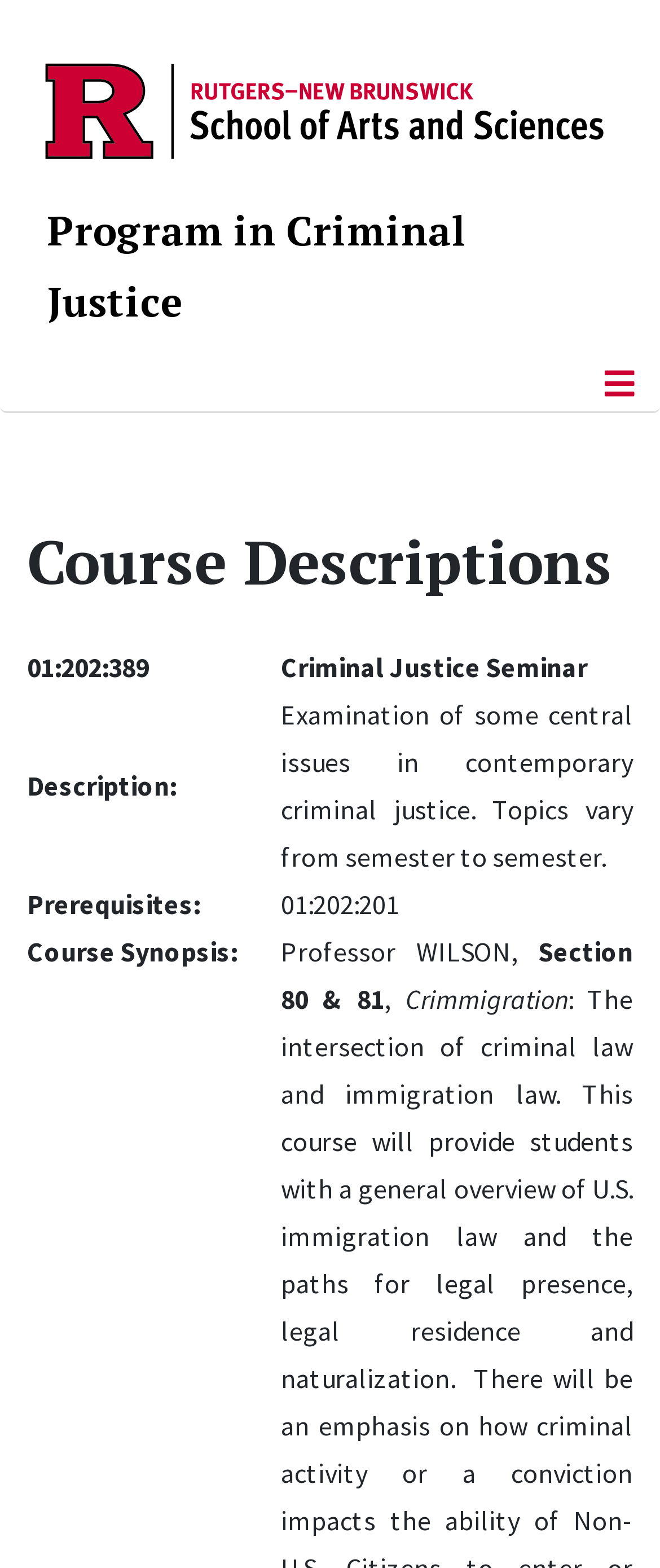Please study the image and answer the question comprehensively:
What is the name of the course?

I found the answer by looking at the course description section, where it lists the course name as 'Criminal Justice Seminar'.